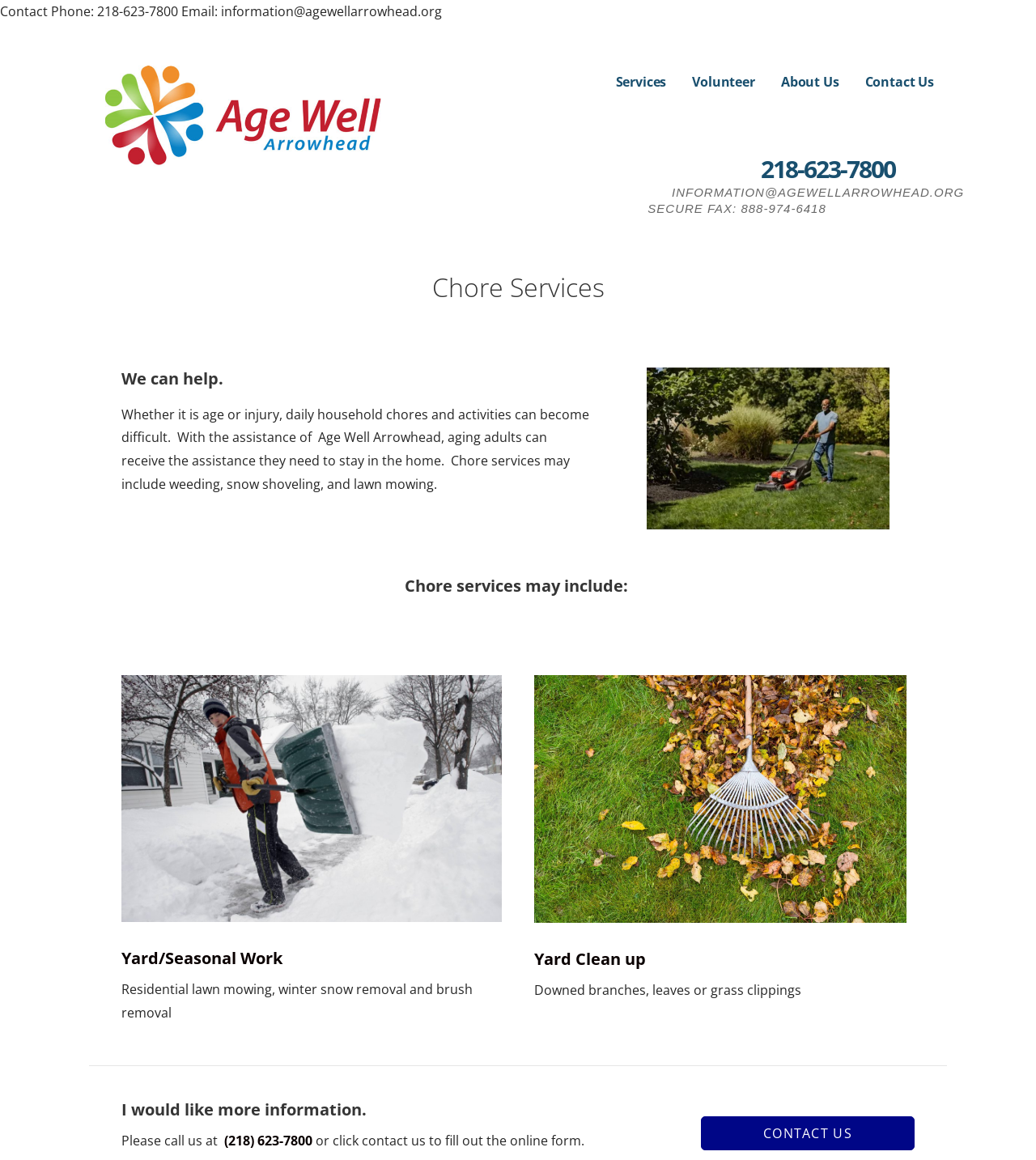What is the phone number to contact?
Please answer the question with as much detail as possible using the screenshot.

The phone number to contact can be found in the top section of the webpage, where it is written as 'Contact Phone: 218-623-7800' and also as a clickable link.